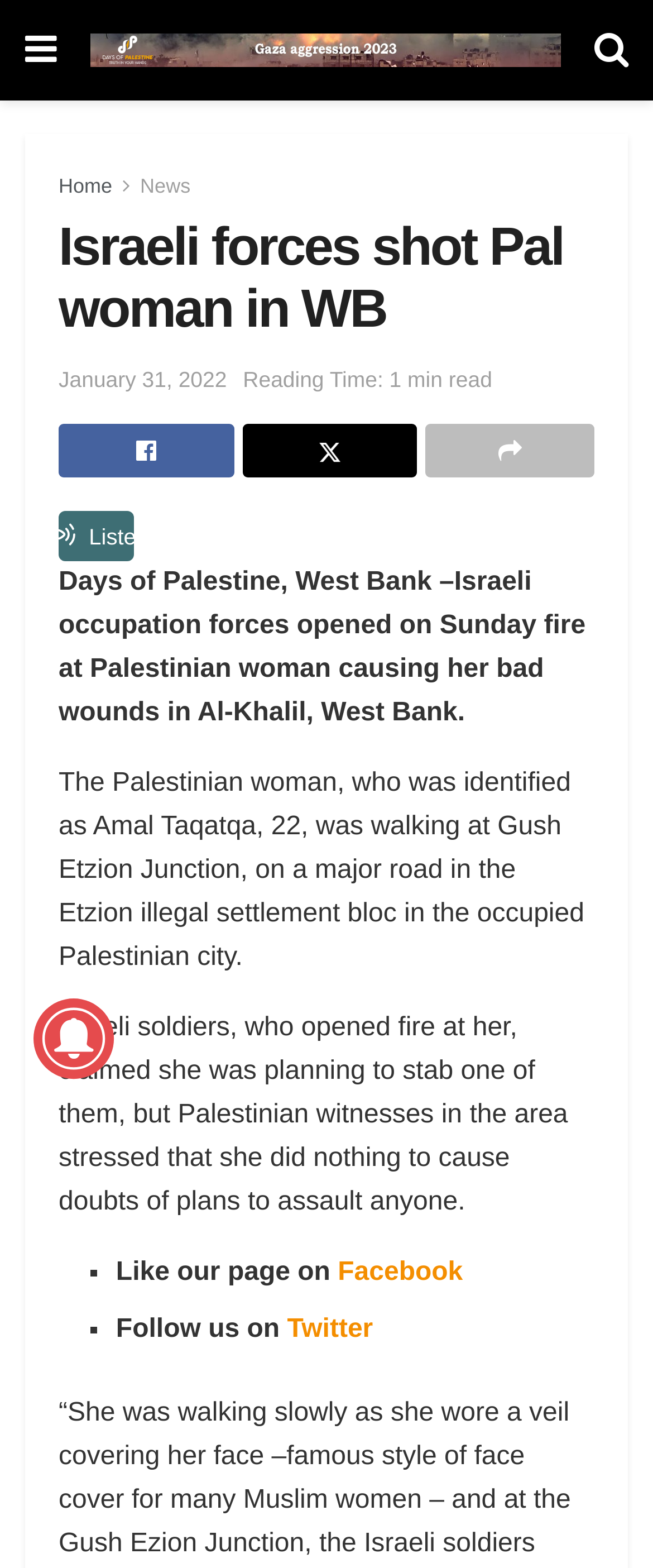Locate the bounding box coordinates of the clickable area needed to fulfill the instruction: "Go to Mostbet in Turkey".

None